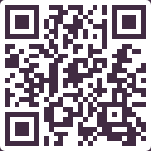What is the arrangement of a QR code?
Look at the screenshot and provide an in-depth answer.

The precise design and arrangement of a QR code consists of black squares on a white background, which enables various functionalities such as providing additional information and supporting fundraising efforts.